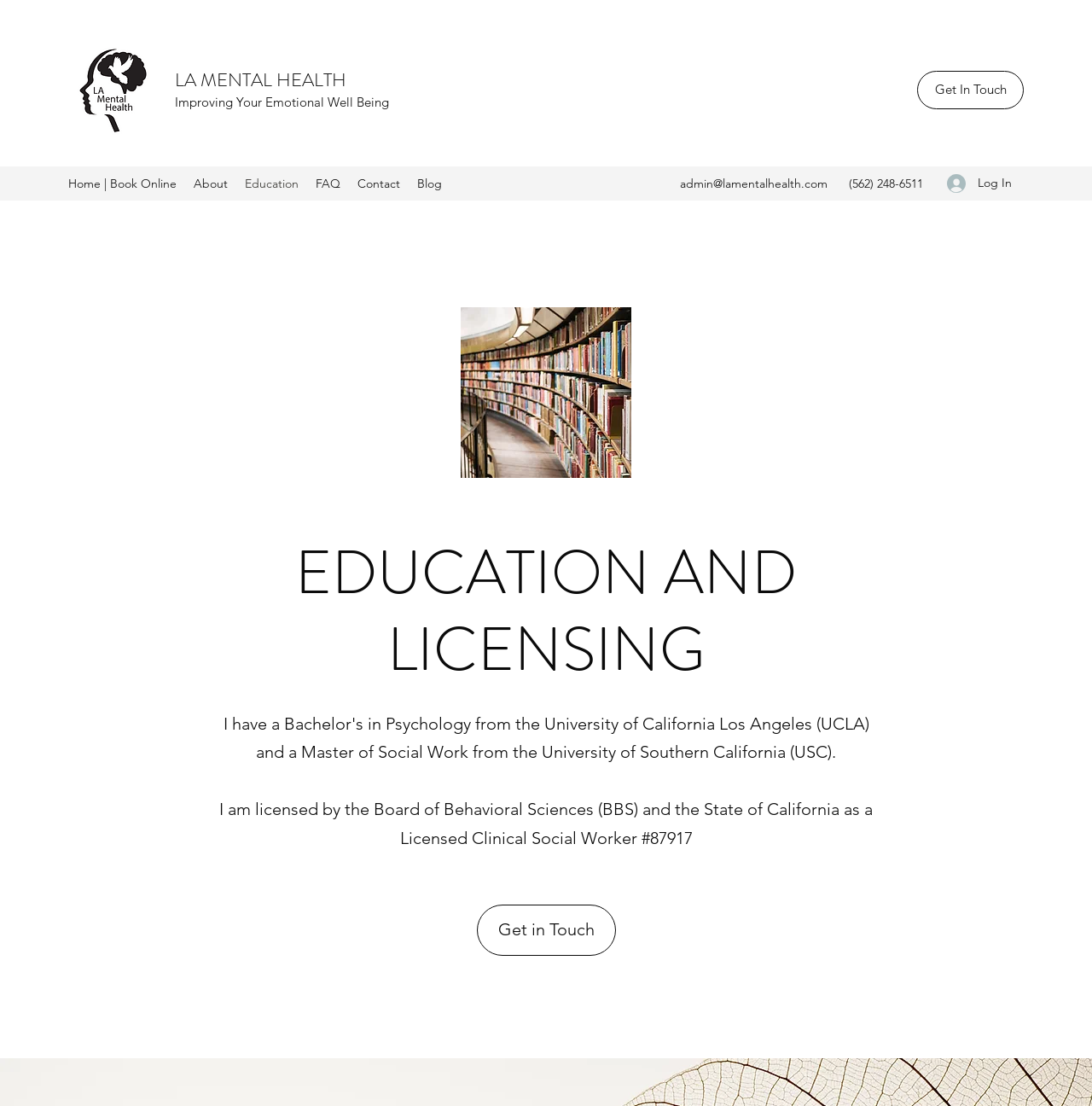Determine the bounding box coordinates of the clickable region to execute the instruction: "Log in to the system". The coordinates should be four float numbers between 0 and 1, denoted as [left, top, right, bottom].

[0.856, 0.152, 0.938, 0.18]